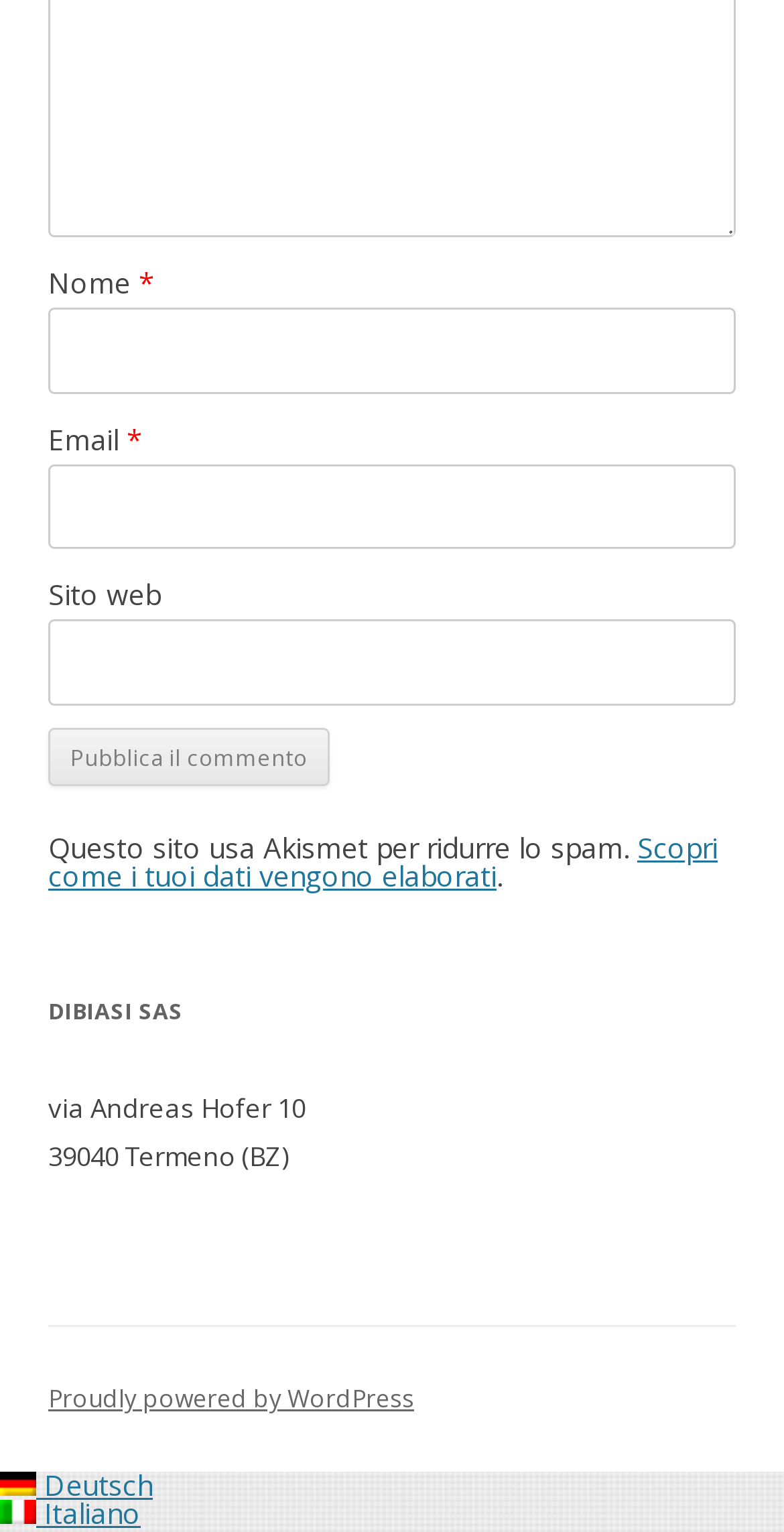What is the address of DIBIASI SAS? Examine the screenshot and reply using just one word or a brief phrase.

via Andreas Hofer 10, 39040 Termeno (BZ)